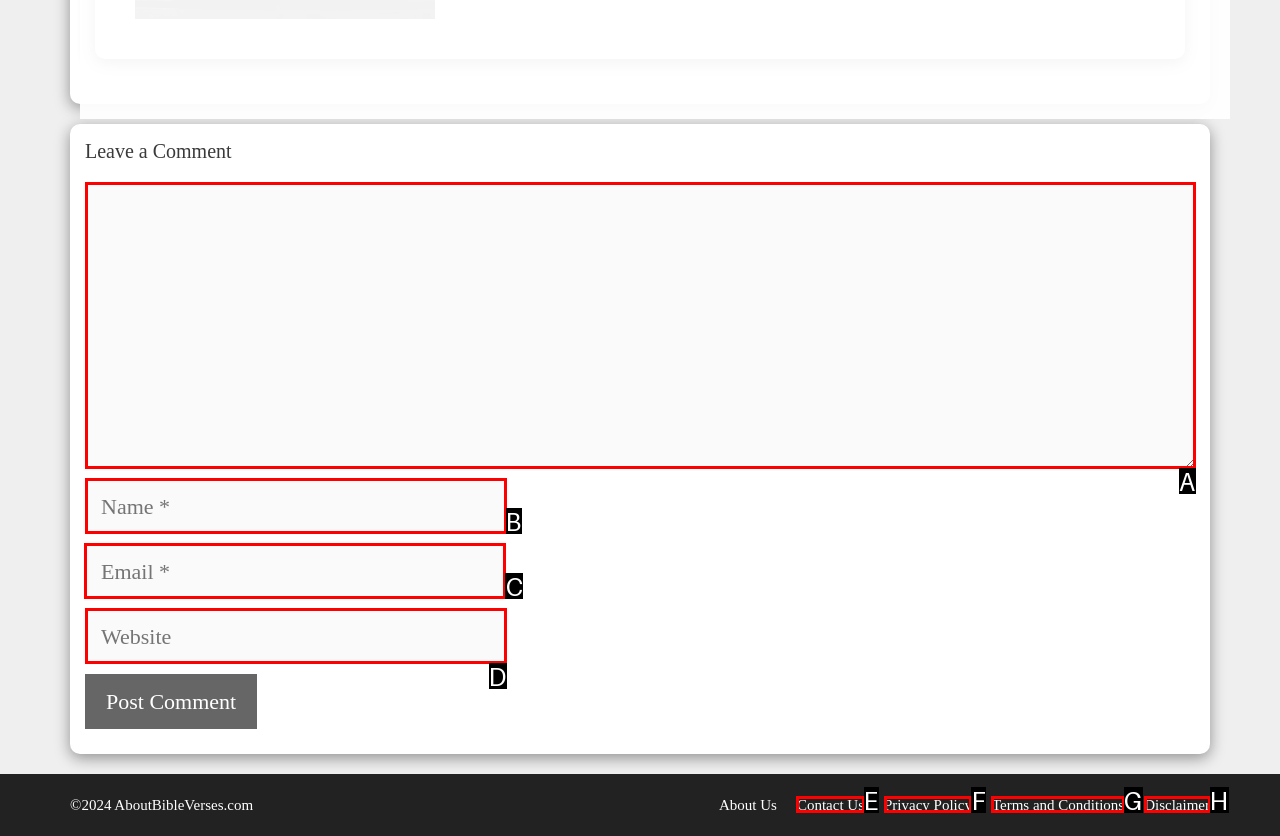From the given options, indicate the letter that corresponds to the action needed to complete this task: Enter your email. Respond with only the letter.

C